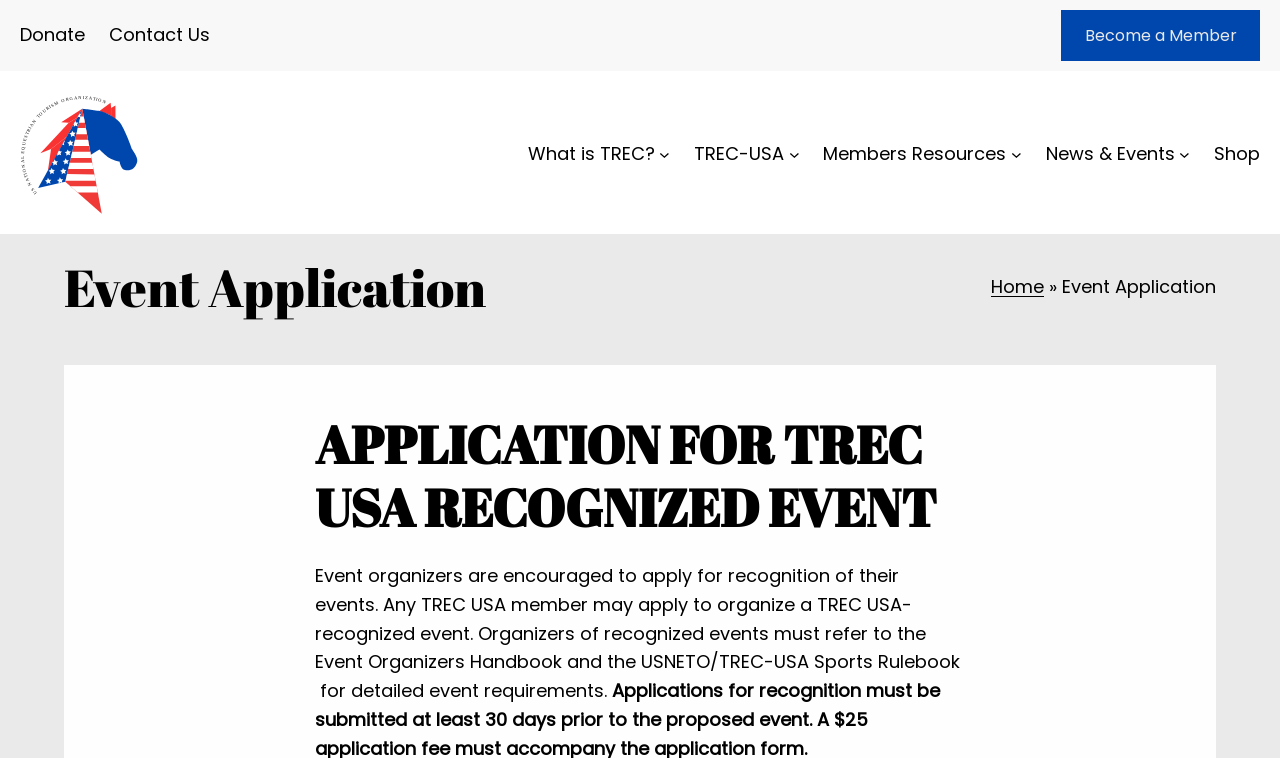Analyze the image and give a detailed response to the question:
What is the purpose of this webpage?

Based on the webpage content, it appears that the purpose of this webpage is to allow event organizers to apply for recognition of their events by TREC USA. The webpage provides information and resources for organizers to apply and host TREC USA-recognized events.